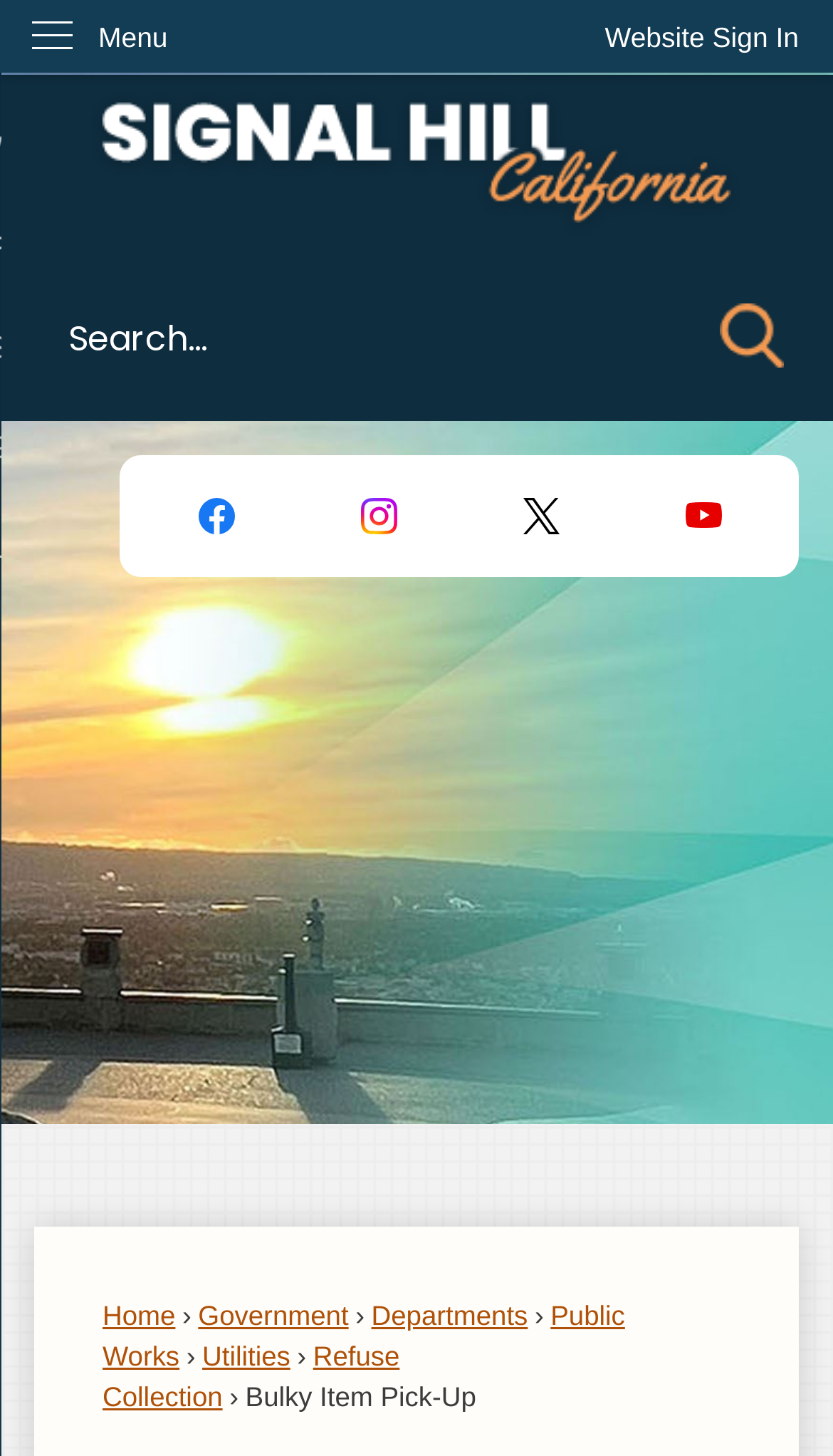What is the purpose of the 'Search' button?
Using the visual information, answer the question in a single word or phrase.

Search the website